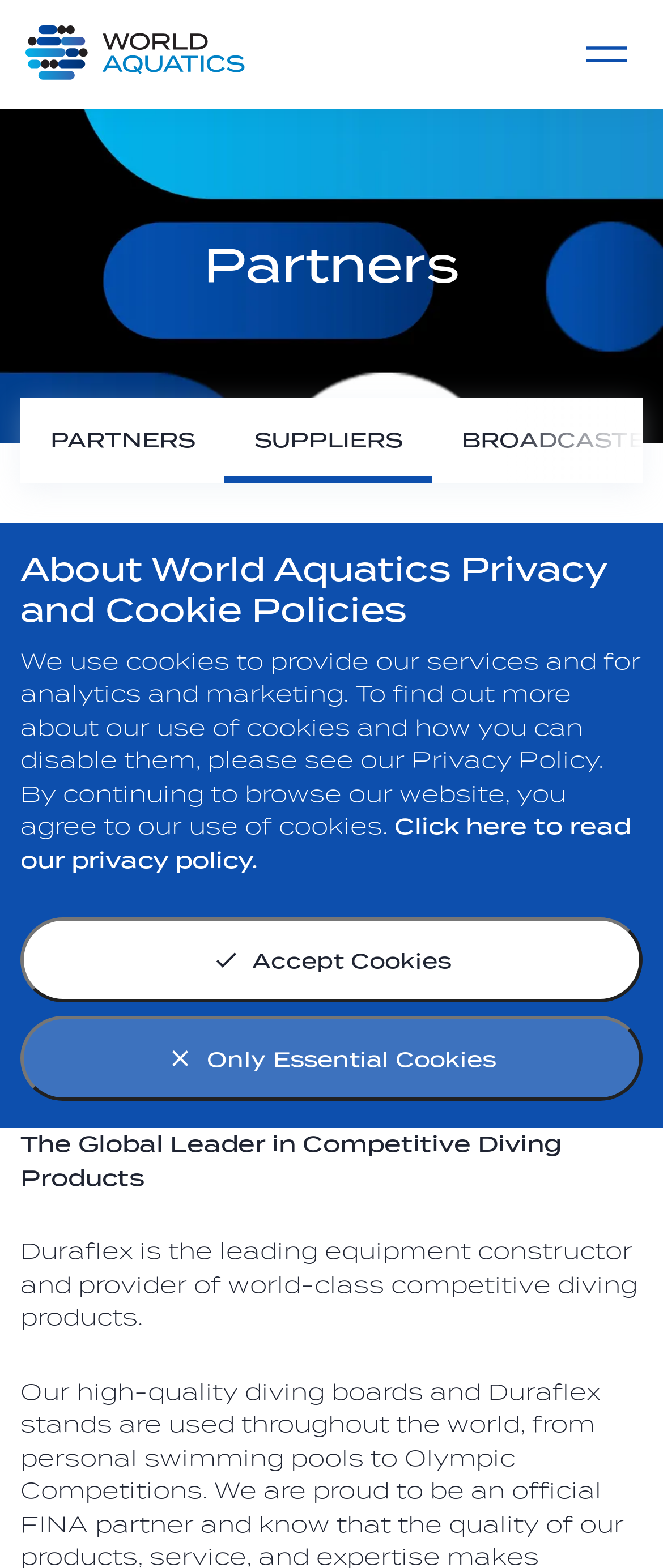How many links are there in the menu?
Give a single word or phrase answer based on the content of the image.

5